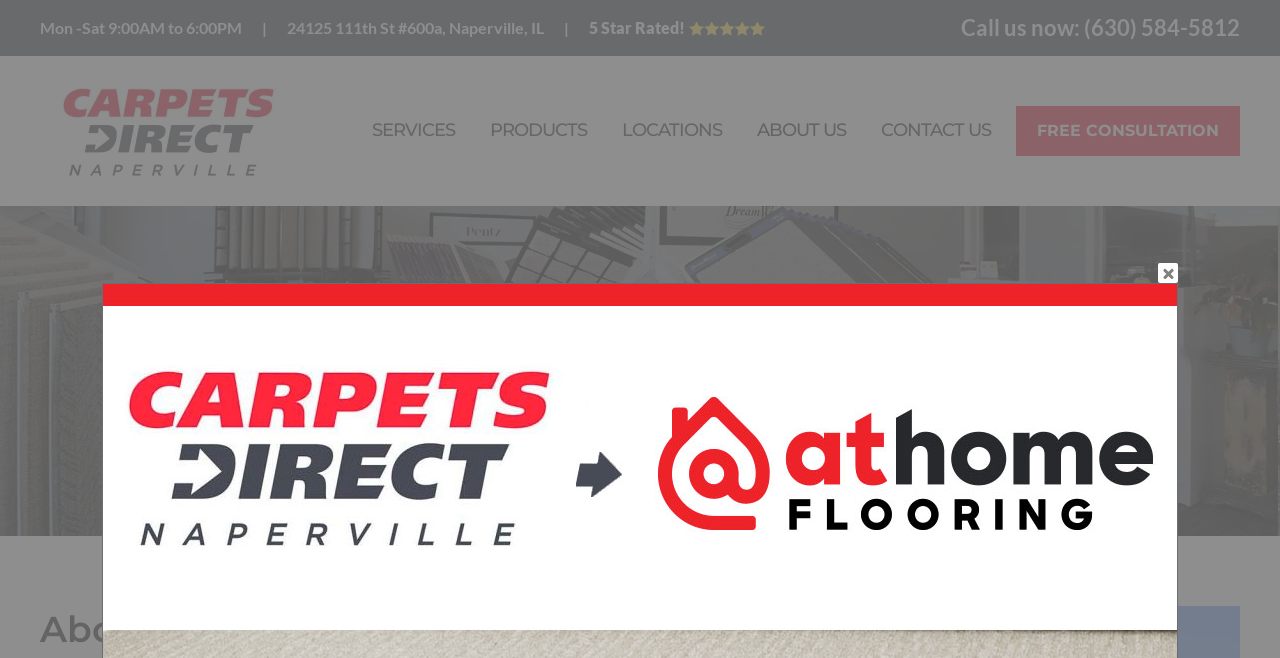Given the webpage screenshot, identify the bounding box of the UI element that matches this description: "5 Star Rated! .cls-9{fill:#ffd954;stroke:none;stroke-miterlimit:10;}".

[0.46, 0.027, 0.604, 0.056]